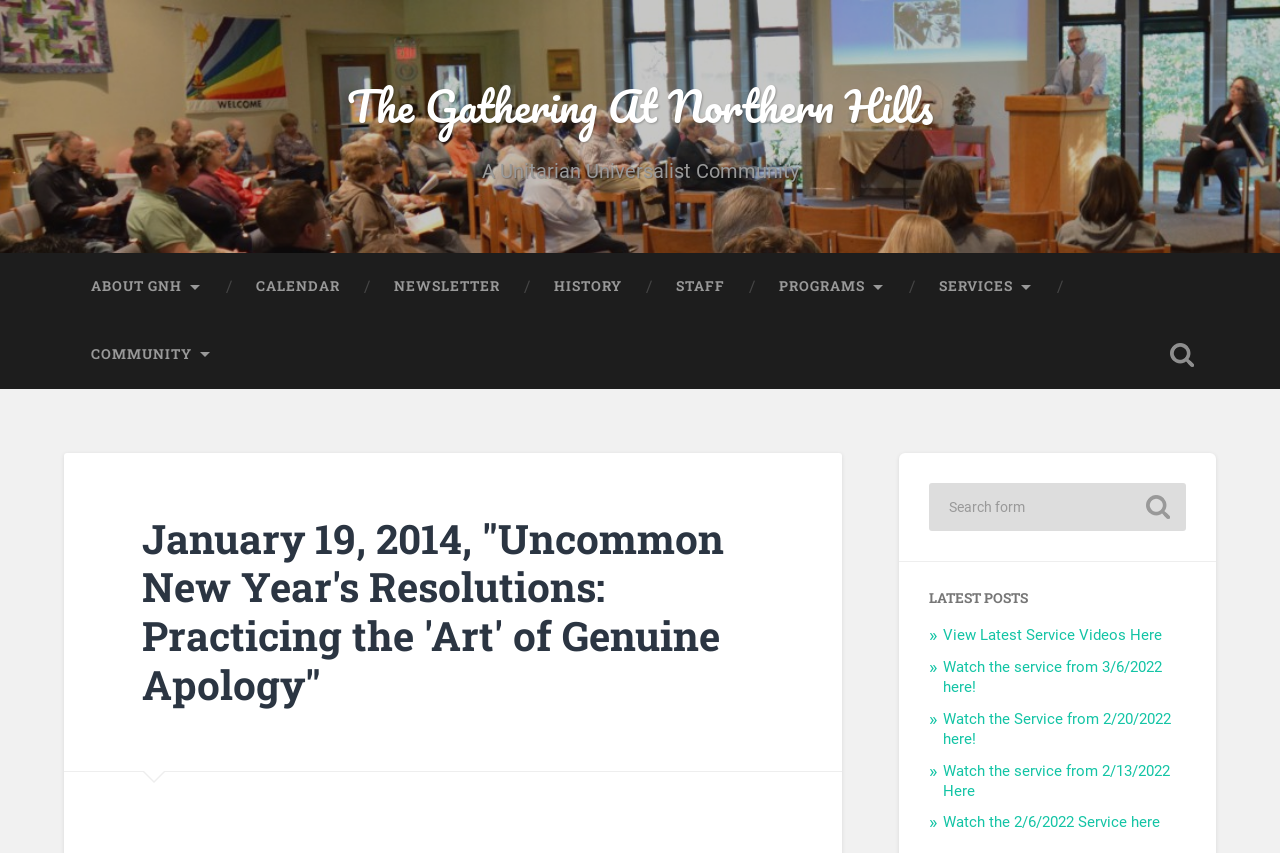Find the bounding box coordinates of the clickable area required to complete the following action: "View Latest Service Videos".

[0.737, 0.734, 0.908, 0.755]